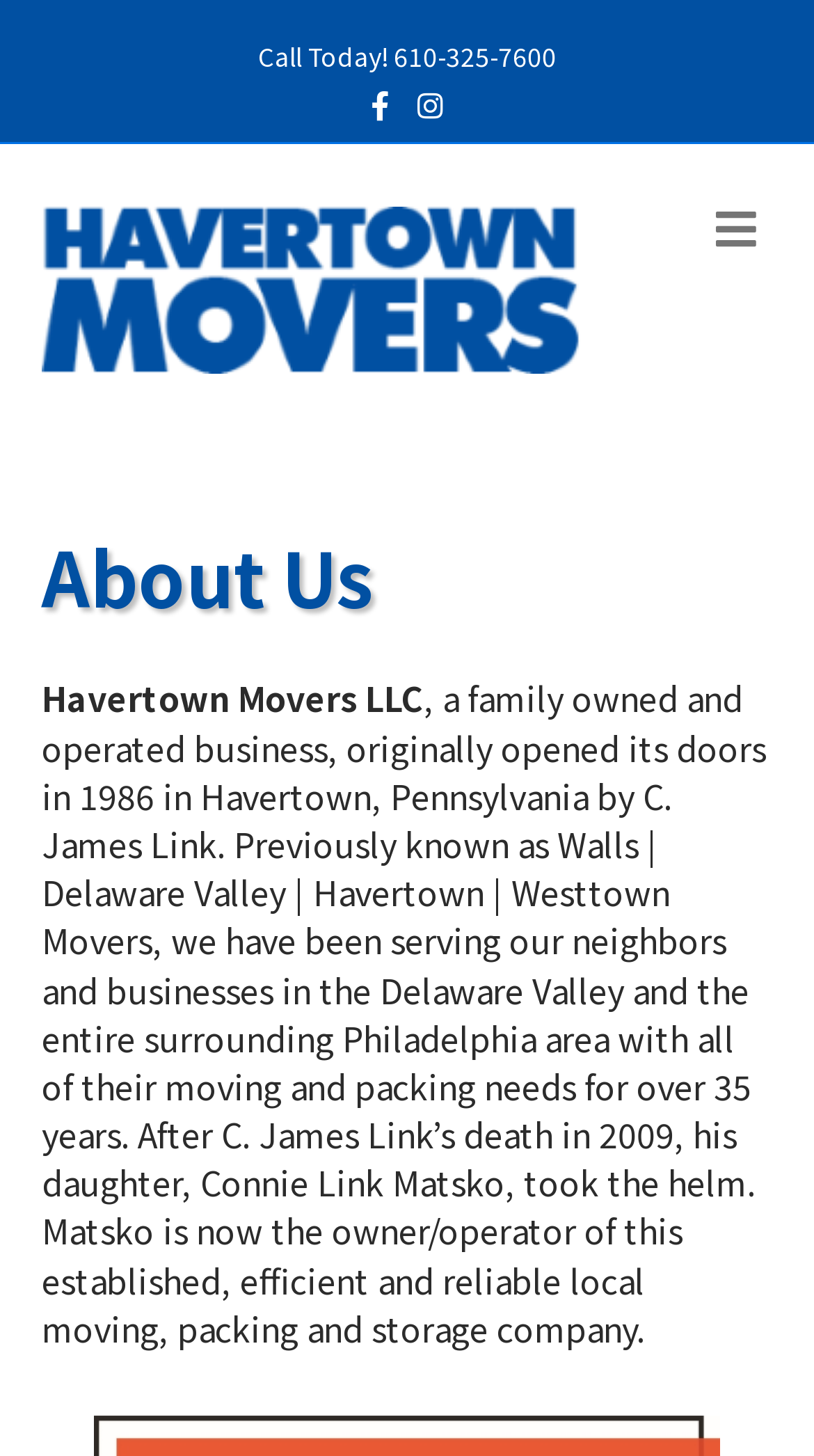Given the description of the UI element: "alt="Havertown Movers, LLC"", predict the bounding box coordinates in the form of [left, top, right, bottom], with each value being a float between 0 and 1.

[0.051, 0.182, 0.713, 0.211]